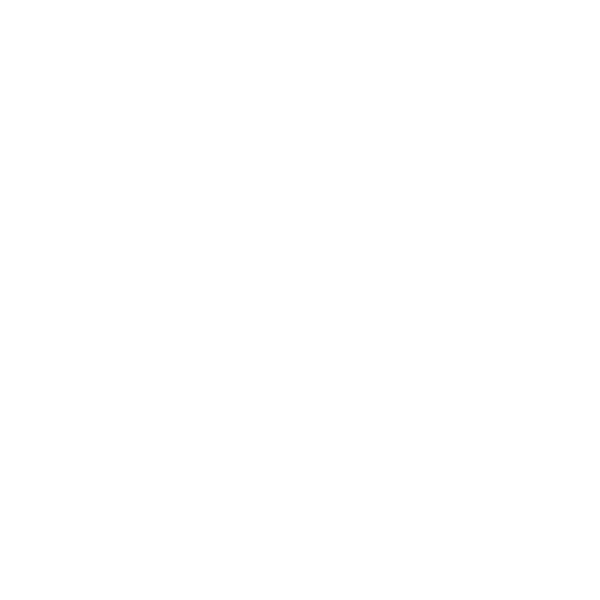What is the primary focus of the chair's design?
Using the image as a reference, answer the question with a short word or phrase.

Comfort and elegance